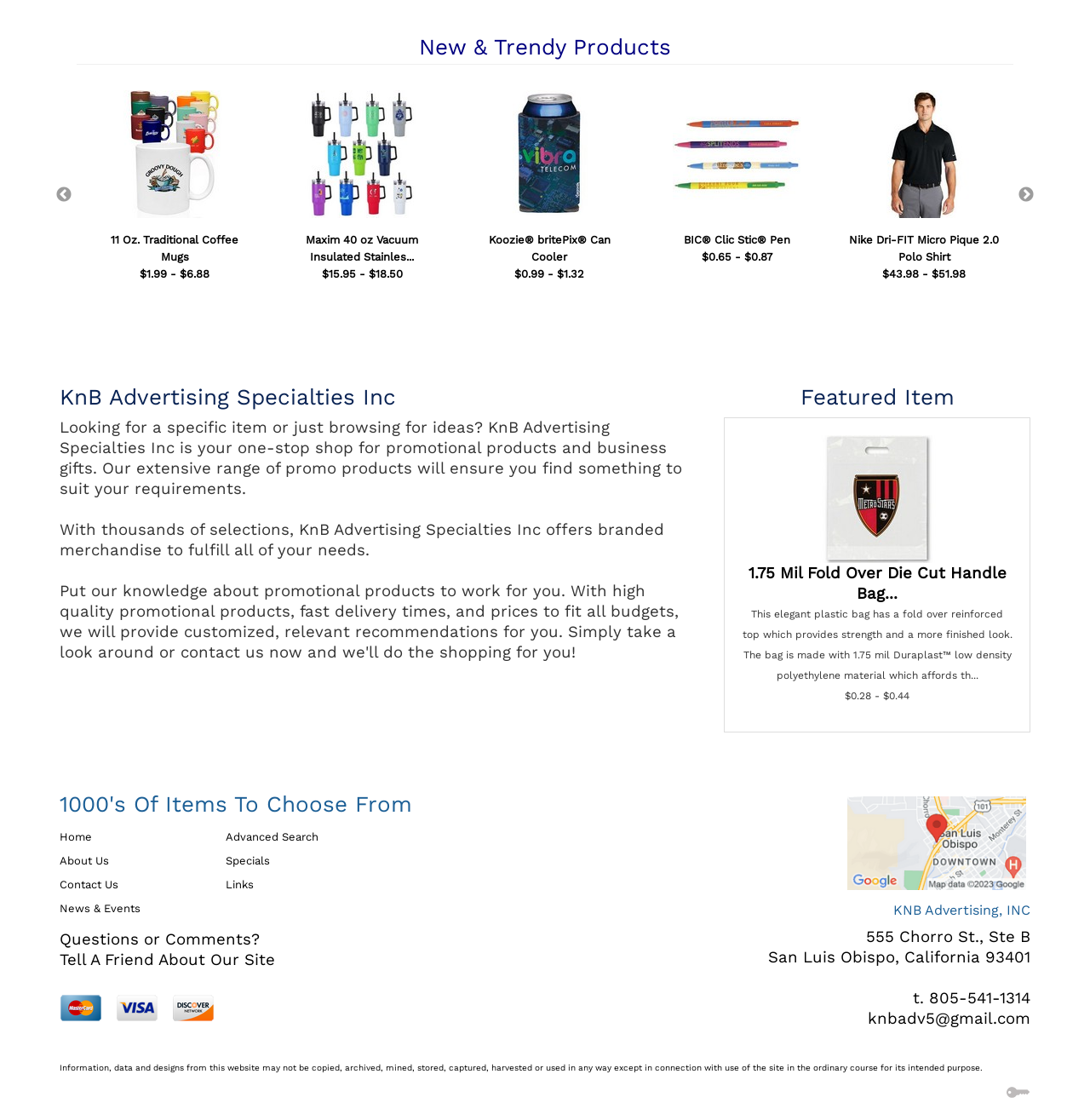Extract the bounding box coordinates for the UI element described by the text: "News & Events". The coordinates should be in the form of [left, top, right, bottom] with values between 0 and 1.

[0.055, 0.801, 0.184, 0.822]